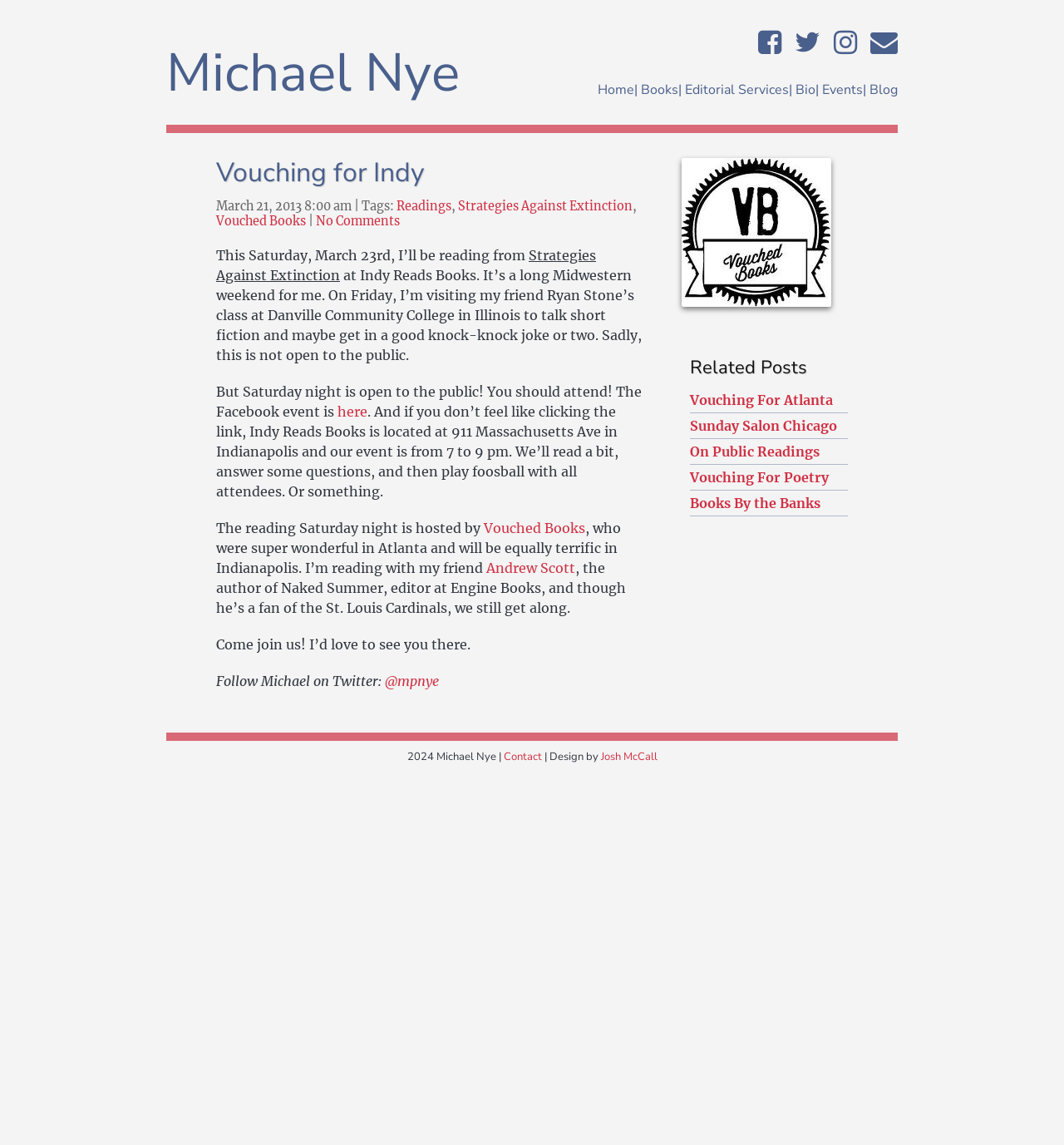What is the name of the friend the author is reading with?
Refer to the image and give a detailed answer to the question.

The name of the friend the author is reading with is mentioned in the article section as 'I’m reading with my friend Andrew Scott, the author of Naked Summer, editor at Engine Books, and though he’s a fan of the St. Louis Cardinals, we still get along.'